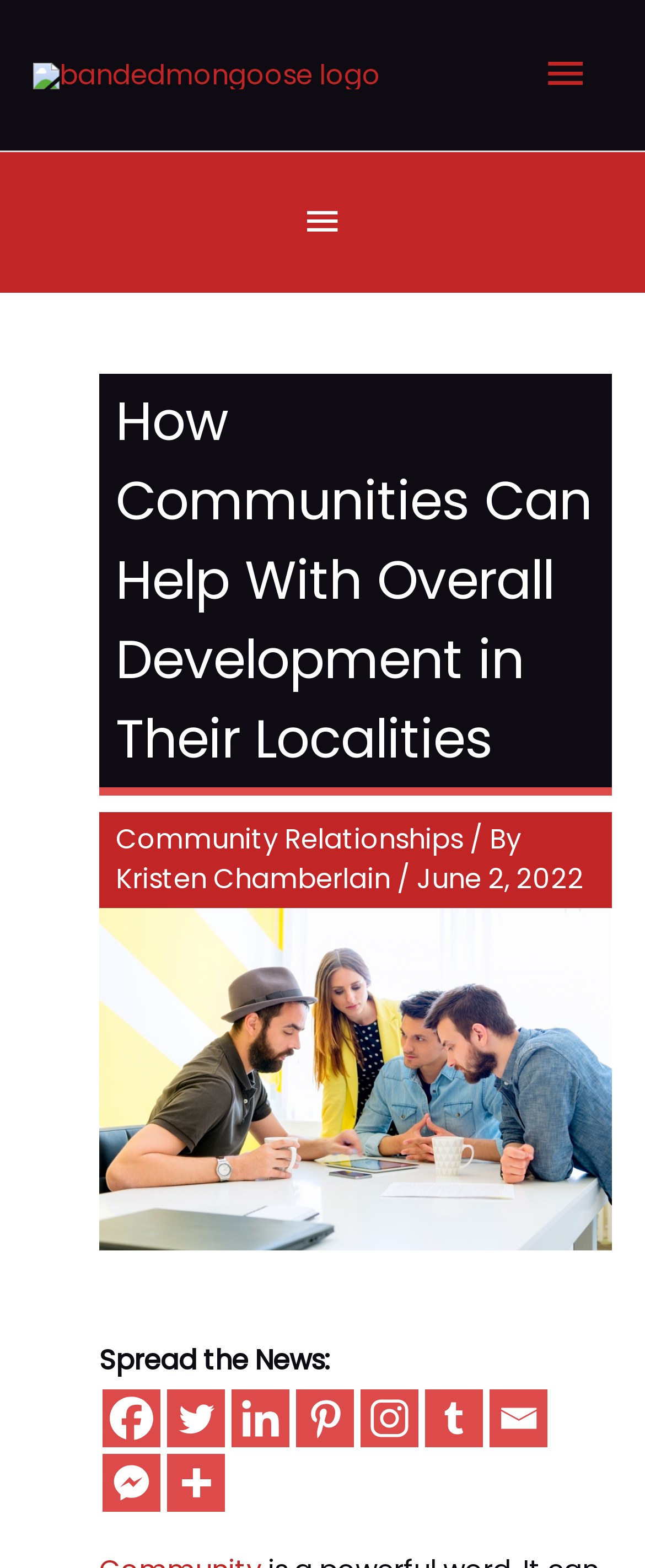Can you identify the bounding box coordinates of the clickable region needed to carry out this instruction: 'Click the 'More' social media link'? The coordinates should be four float numbers within the range of 0 to 1, stated as [left, top, right, bottom].

[0.259, 0.927, 0.349, 0.964]